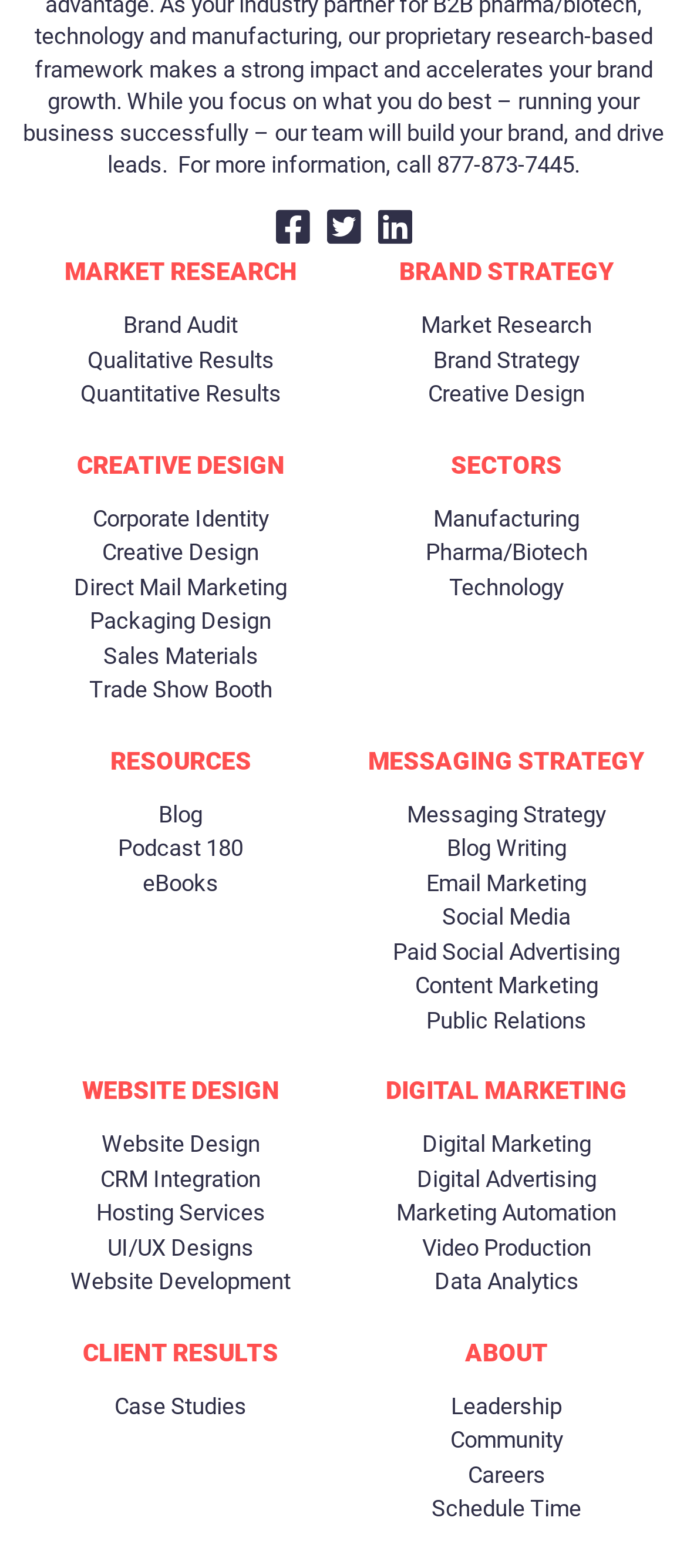Locate the bounding box of the UI element with the following description: "Community".

[0.655, 0.908, 0.819, 0.93]